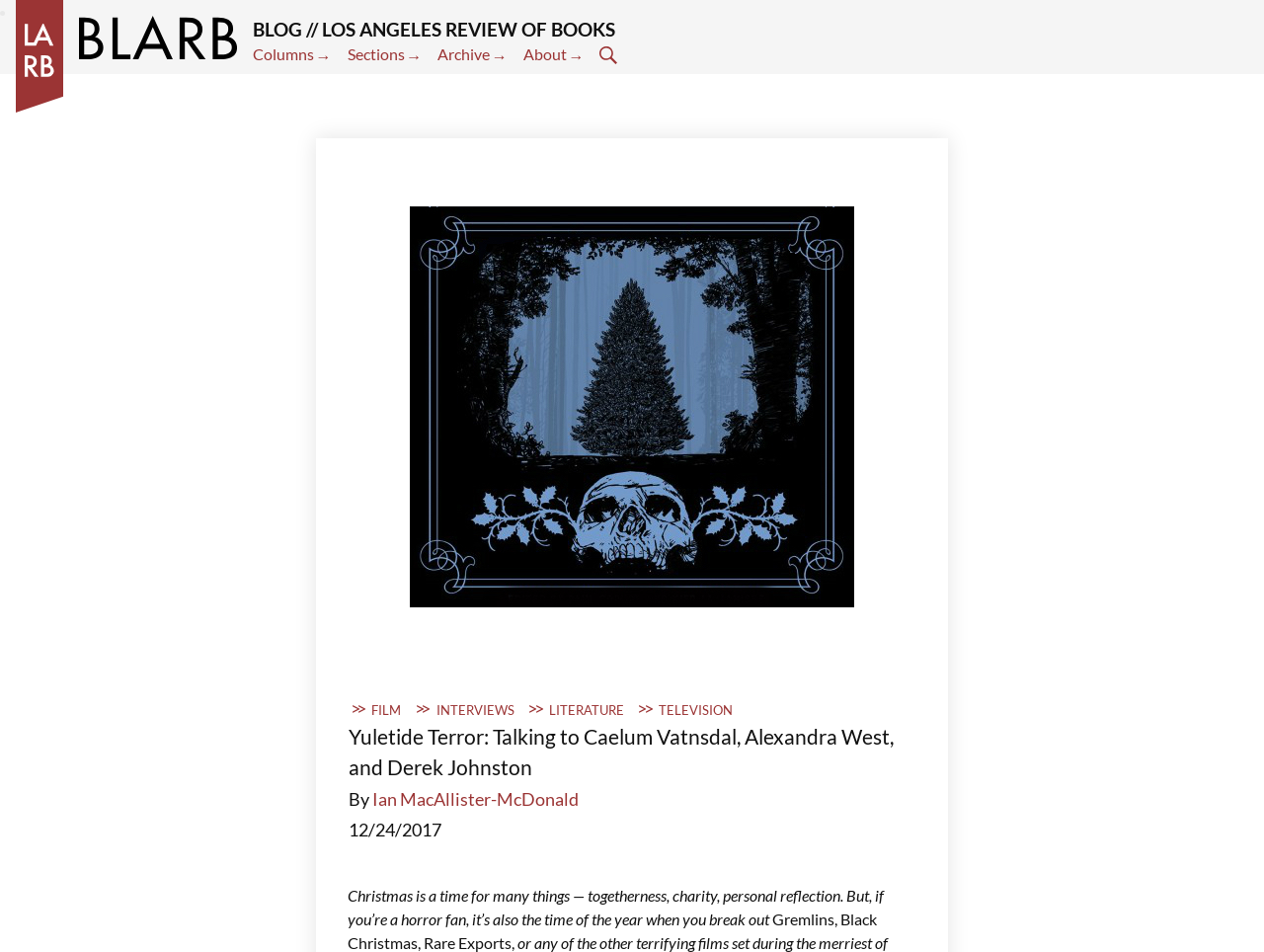Can you provide the bounding box coordinates for the element that should be clicked to implement the instruction: "Visit the INTERVIEWS section"?

[0.345, 0.737, 0.407, 0.754]